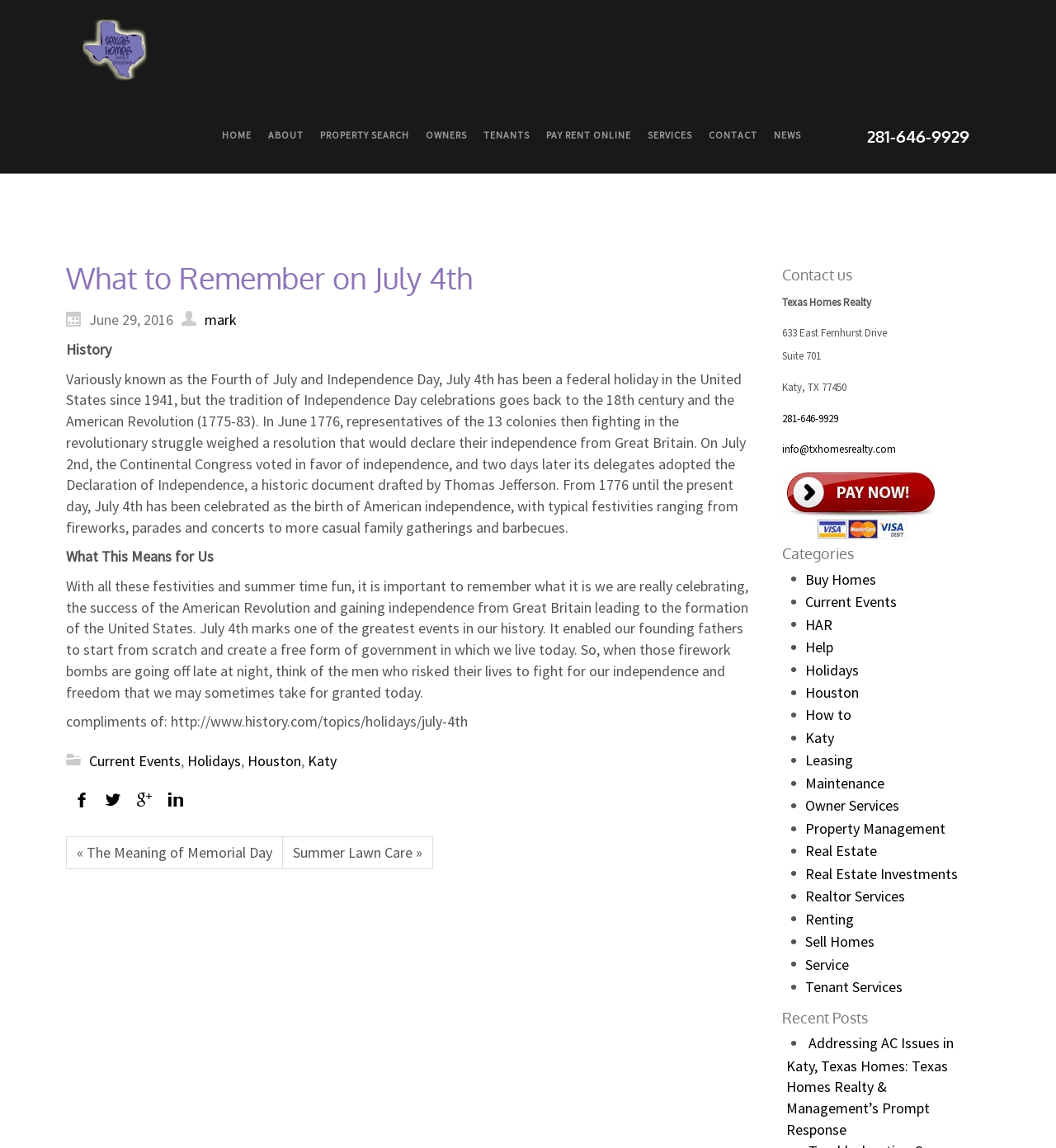What is the link to pay rent online?
Please provide a comprehensive and detailed answer to the question.

I found the link to pay rent online by looking at the contact information section of the webpage, where there is an image with the text 'Pay rent online' and a link to 'info@txhomesrealty.com'.